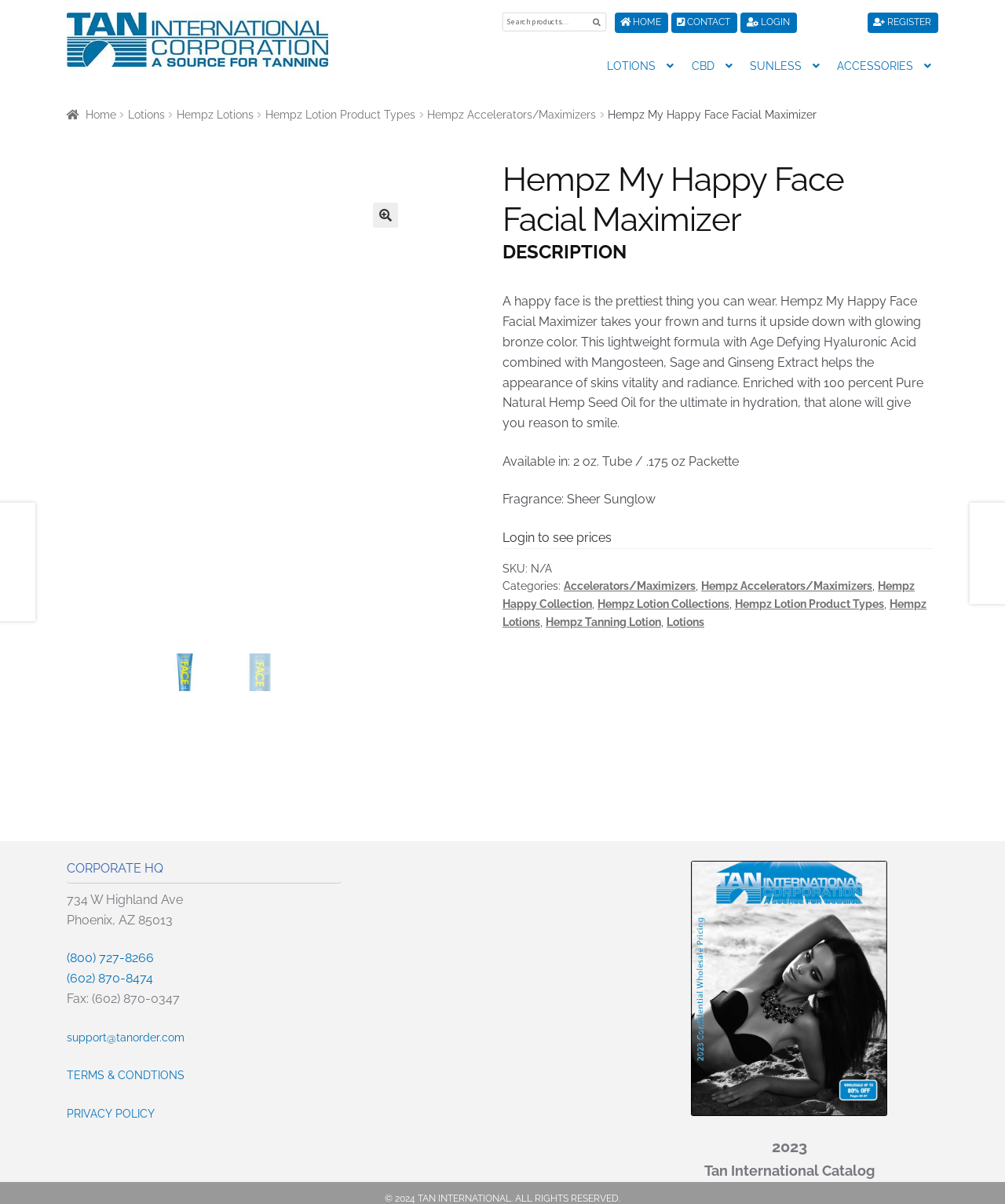Determine the bounding box coordinates for the UI element described. Format the coordinates as (top-left x, top-left y, bottom-right x, bottom-right y) and ensure all values are between 0 and 1. Element description: Lotions

[0.127, 0.09, 0.164, 0.1]